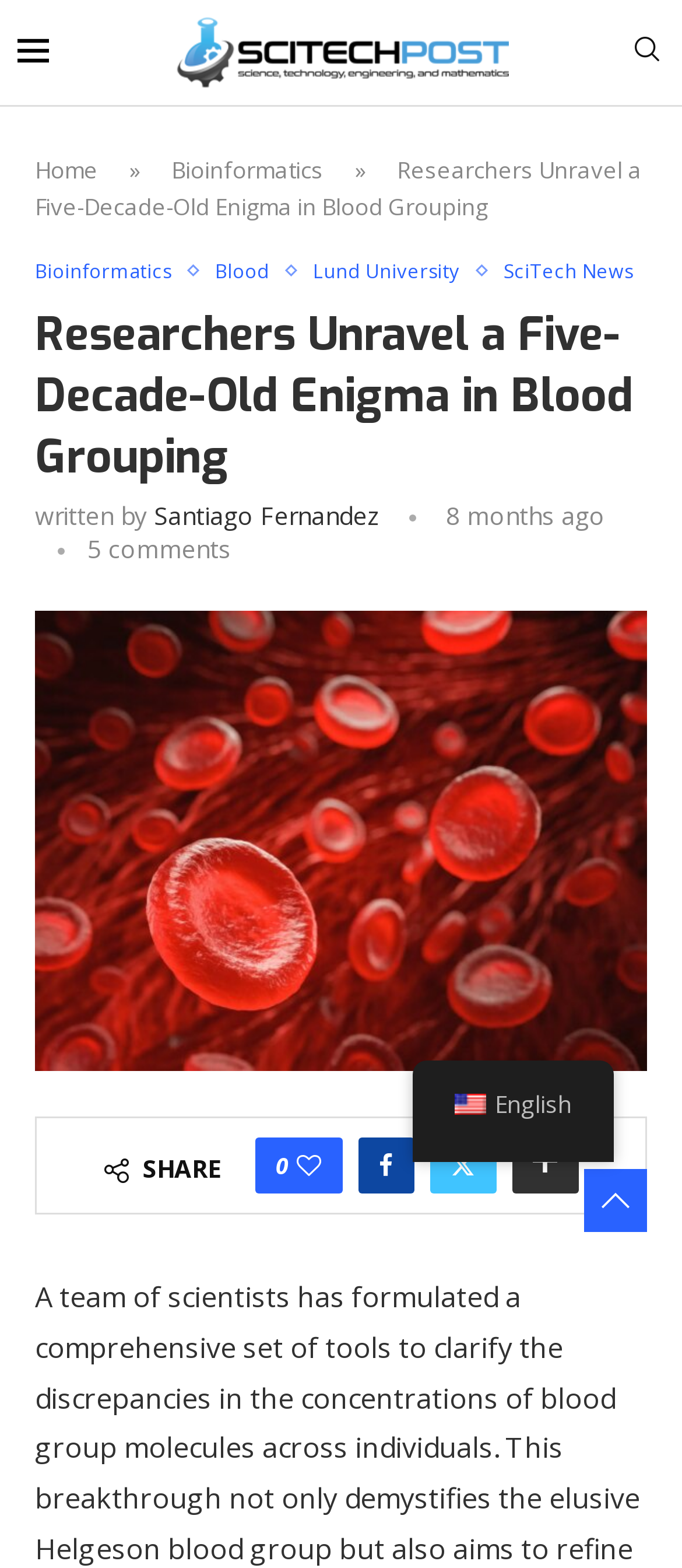Locate the UI element described by parent_node: SHARE 0 aria-label="Share Expand" in the provided webpage screenshot. Return the bounding box coordinates in the format (top-left x, top-left y, bottom-right x, bottom-right y), ensuring all values are between 0 and 1.

[0.75, 0.725, 0.847, 0.761]